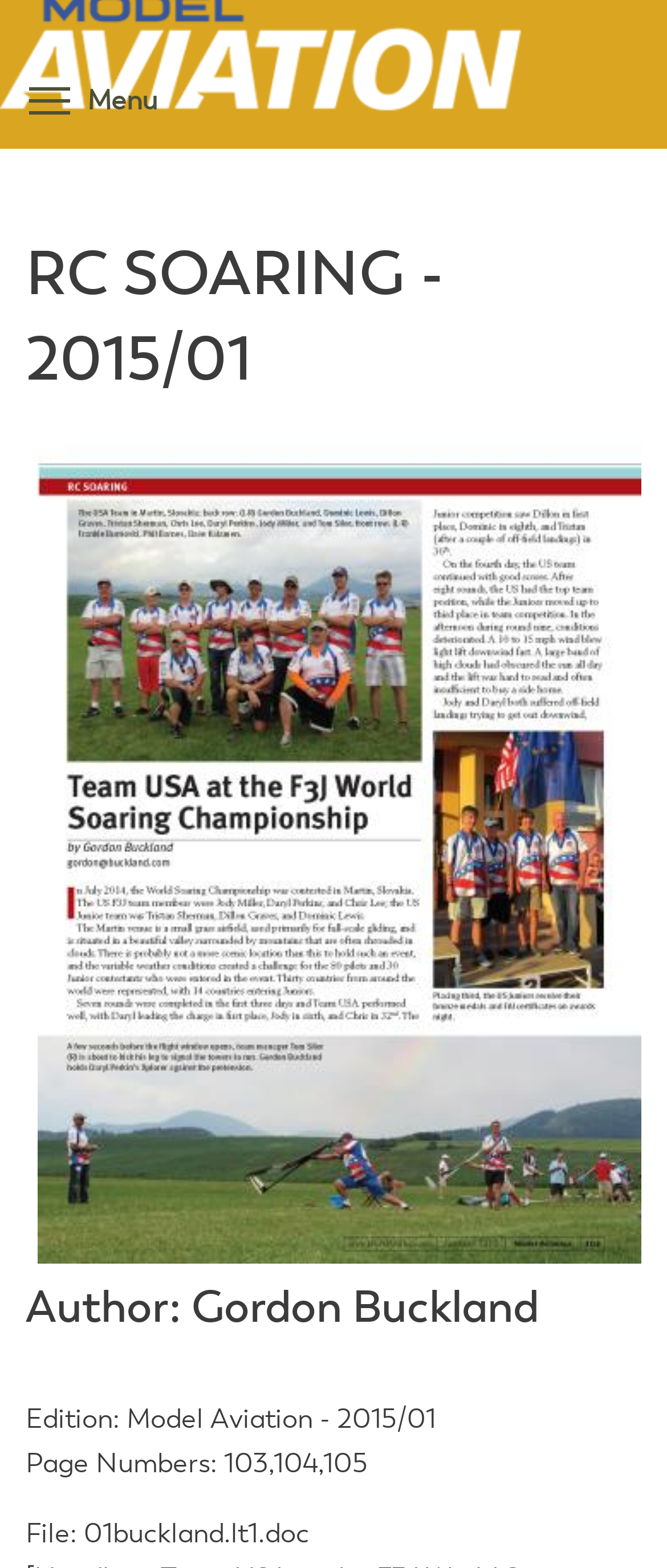What is the name of the publication?
Provide a detailed answer to the question, using the image to inform your response.

I found the answer by looking at the banner element that says 'Site header' and the adjacent link element that says 'Home', which suggests that the publication is Model Aviation.